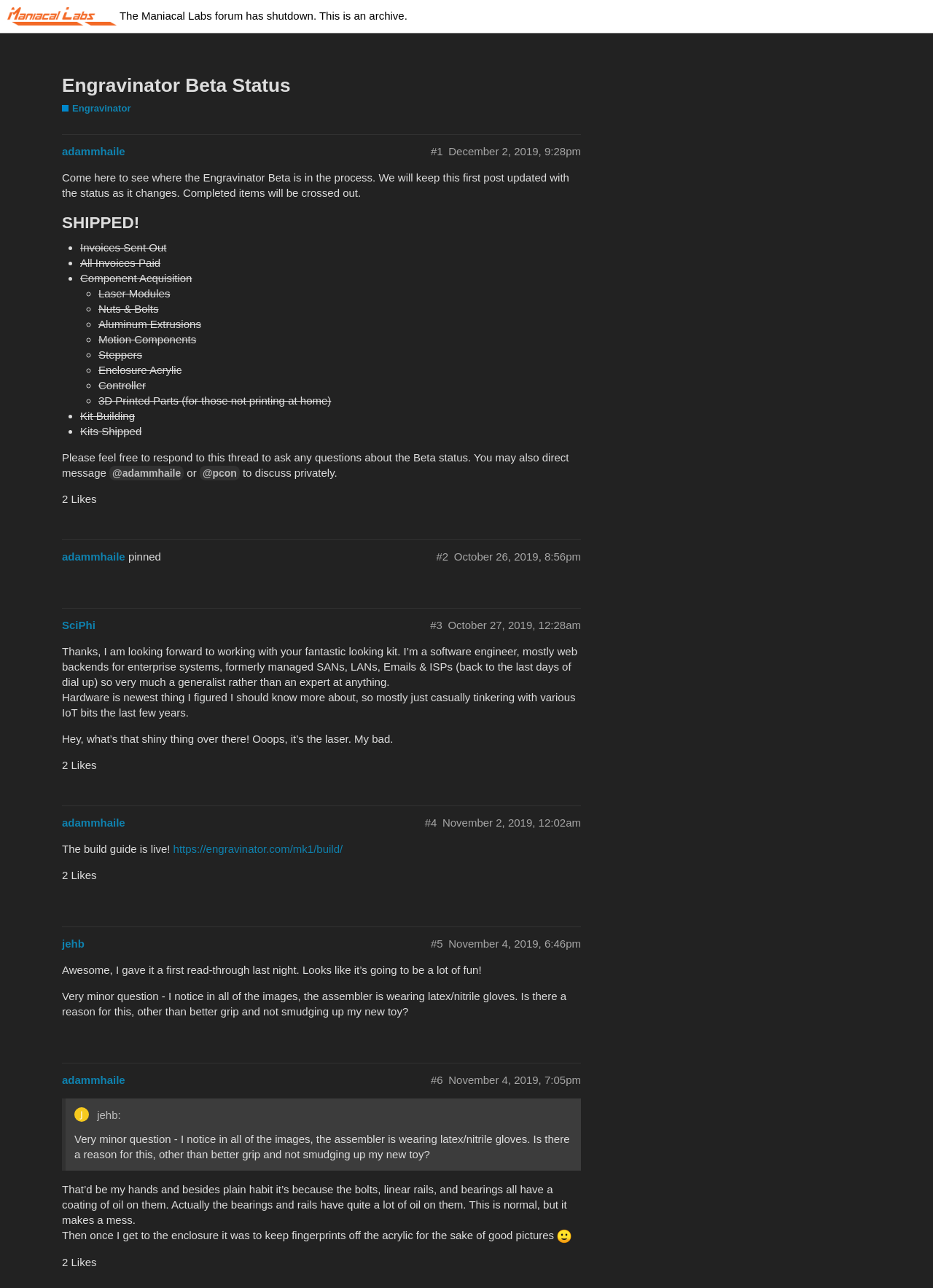Who is the author of the first post?
Please elaborate on the answer to the question with detailed information.

I found the answer by looking at the link next to the time stamp at the top of the page, which says 'adammhaile'.